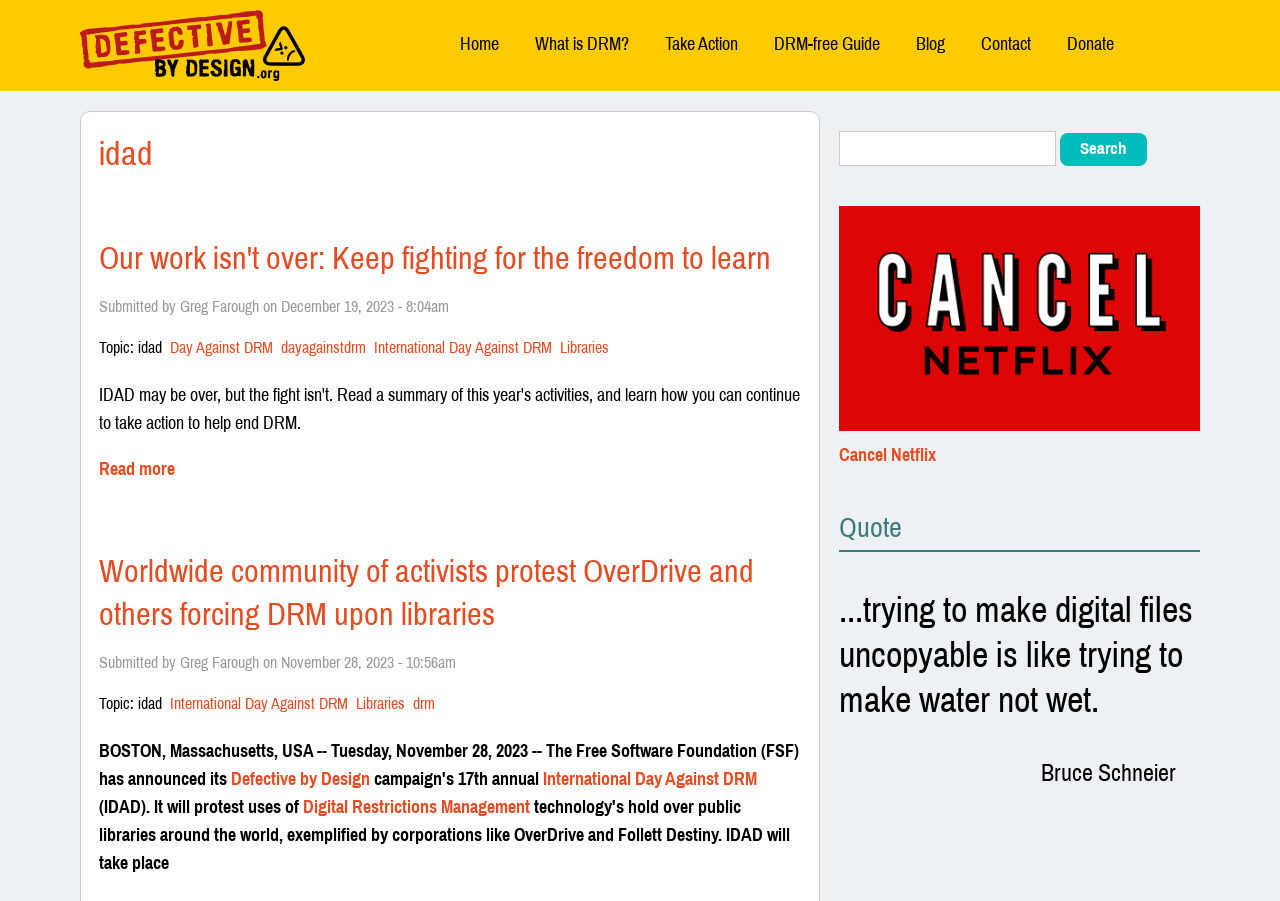Please find the bounding box coordinates for the clickable element needed to perform this instruction: "Search for something".

[0.656, 0.145, 0.825, 0.184]